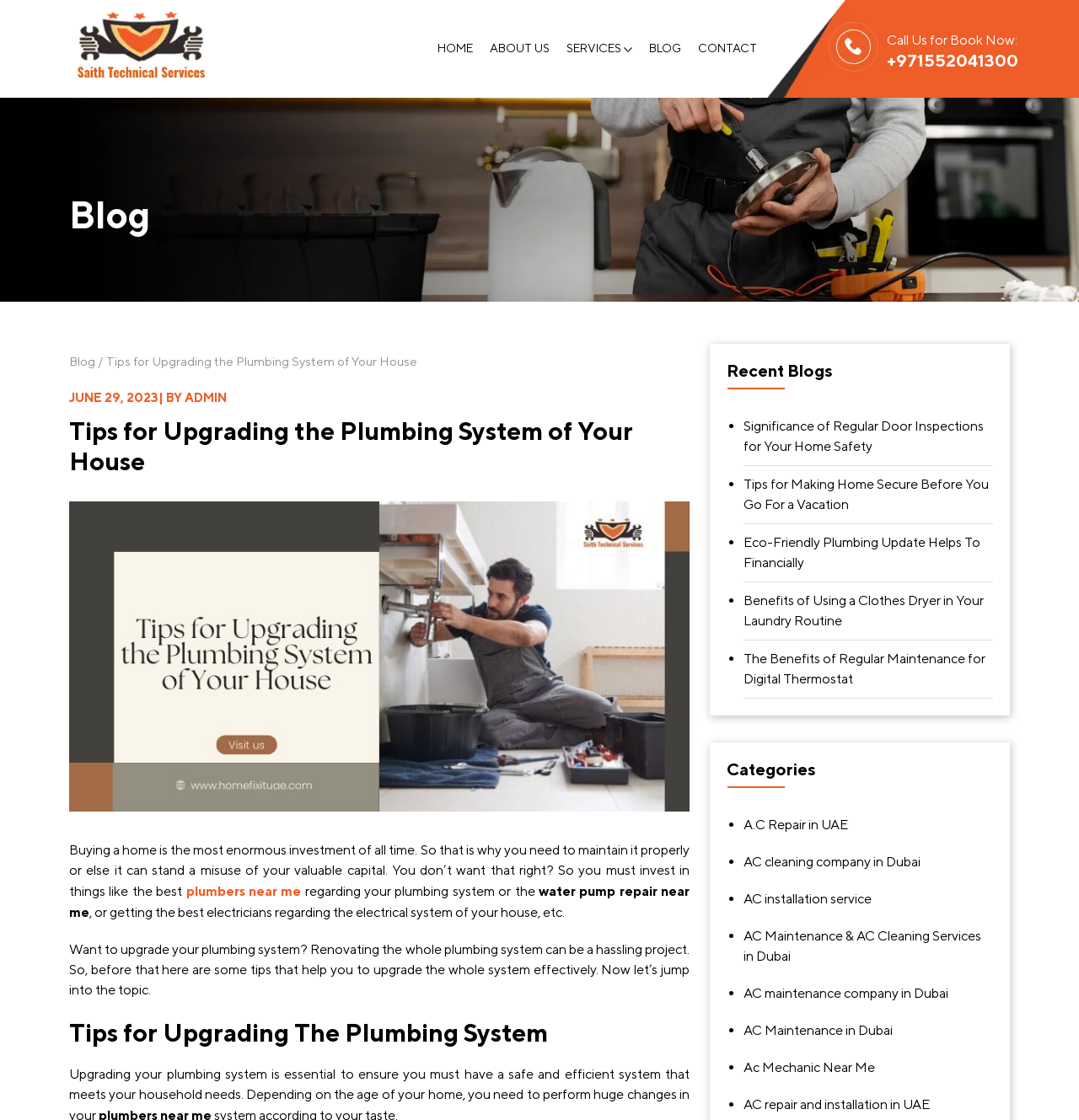Can you specify the bounding box coordinates of the area that needs to be clicked to fulfill the following instruction: "Call the phone number"?

[0.821, 0.046, 0.943, 0.06]